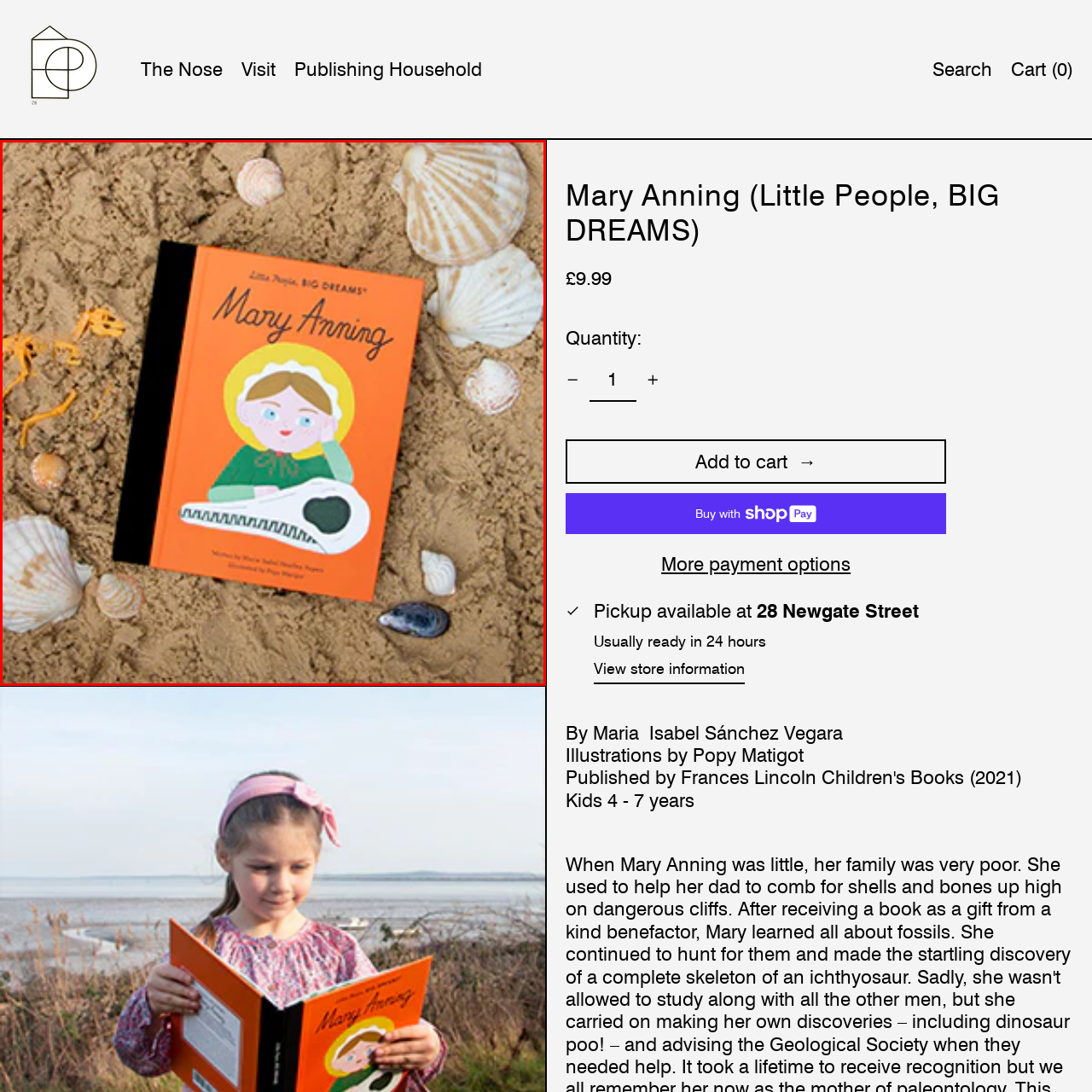Carefully analyze the image within the red boundary and describe it extensively.

The image showcases the children's book titled "Mary Anning" from the "Little People, BIG DREAMS" series. The cover features a vibrant orange background with a playful illustration of Mary Anning herself. She is depicted wearing a green bonnet and a dress, gently holding a fossilized skeleton. The book's title is prominently displayed in a whimsical font, emphasizing Anning's significance in the world of paleontology. Surrounding the book are natural elements, including seashells and sandy textures, which evoke the coastal environment where Anning conducted her fossil discoveries. This charming presentation highlights the book's appeal to young readers, celebrating Mary Anning's legacy as a pioneering female scientist in a delightful and engaging manner.